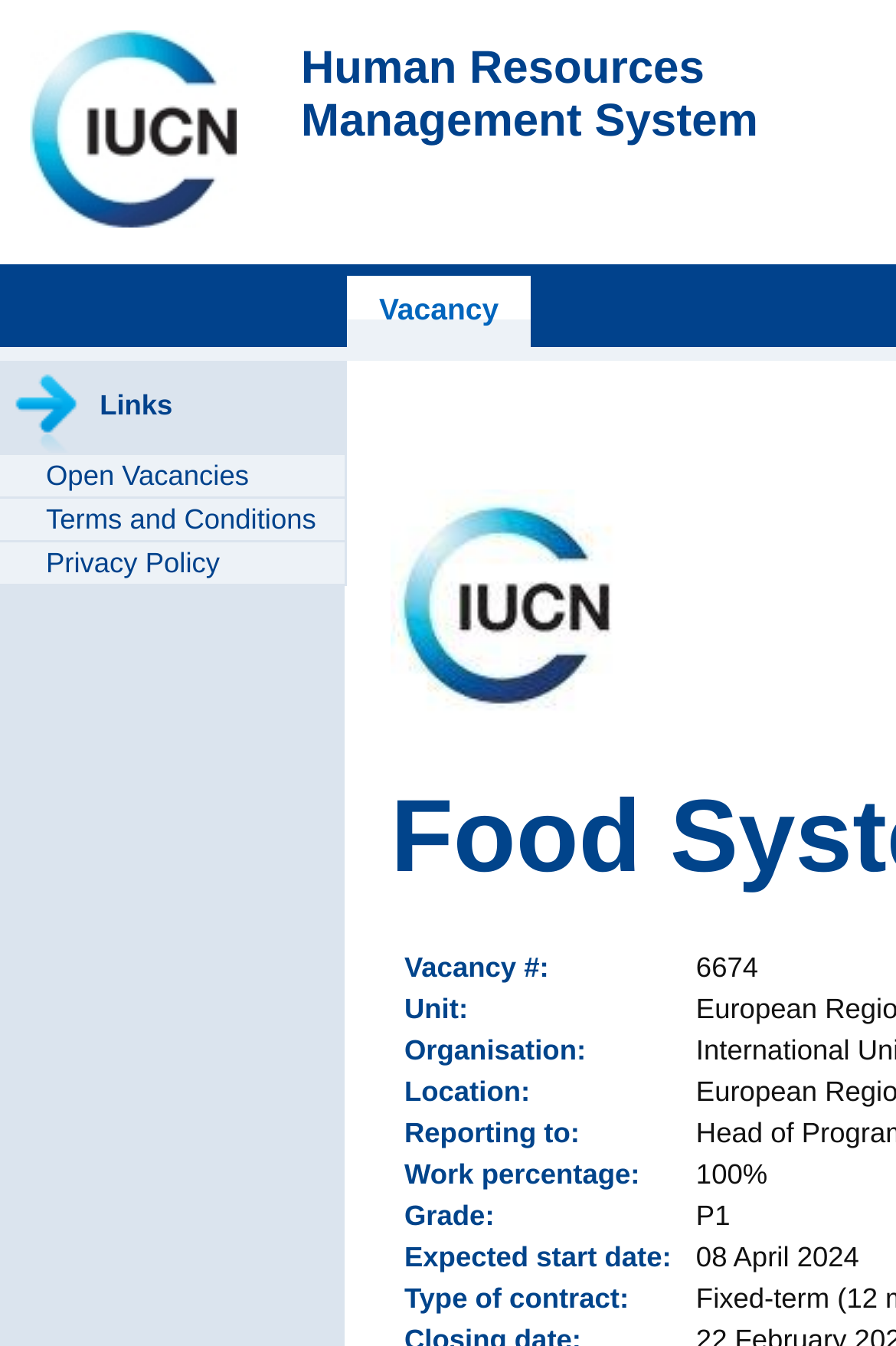What is the organisation logo displayed below?
Using the image as a reference, answer the question with a short word or phrase.

Organisation Logo